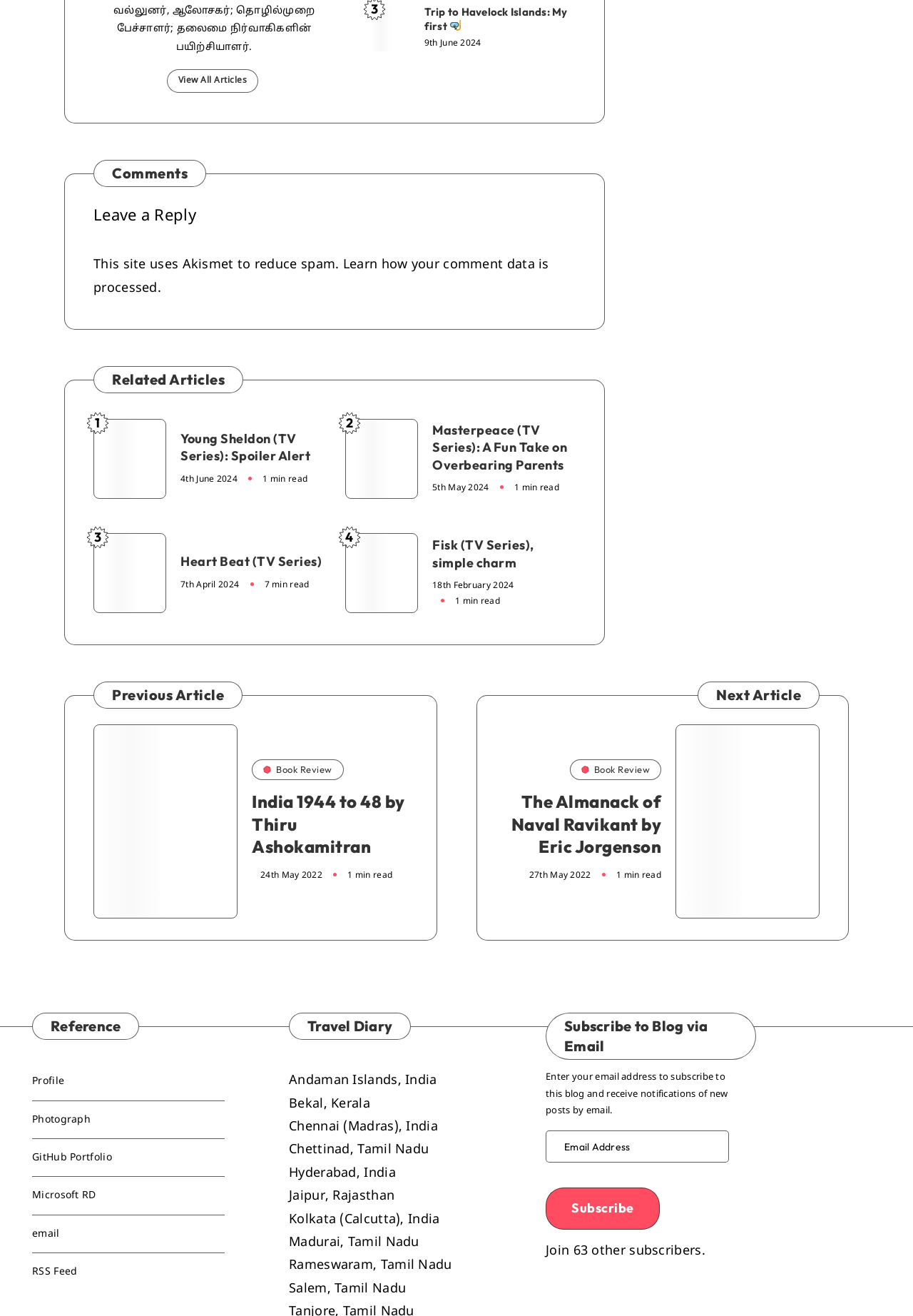Based on the description "Book Review", find the bounding box of the specified UI element.

[0.276, 0.577, 0.376, 0.593]